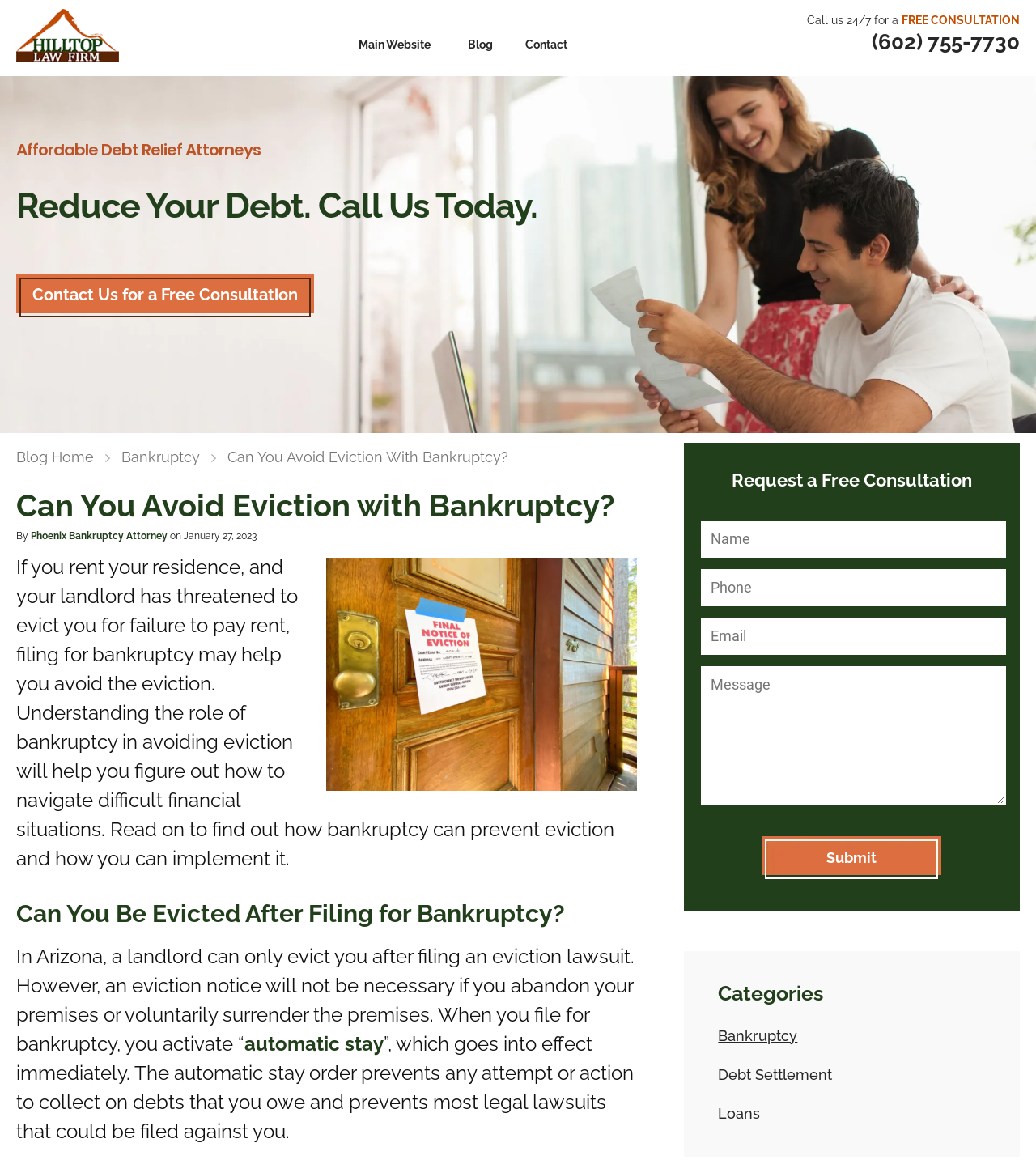Please identify the bounding box coordinates of the clickable area that will fulfill the following instruction: "Click the 'Submit' button". The coordinates should be in the format of four float numbers between 0 and 1, i.e., [left, top, right, bottom].

[0.735, 0.721, 0.909, 0.758]